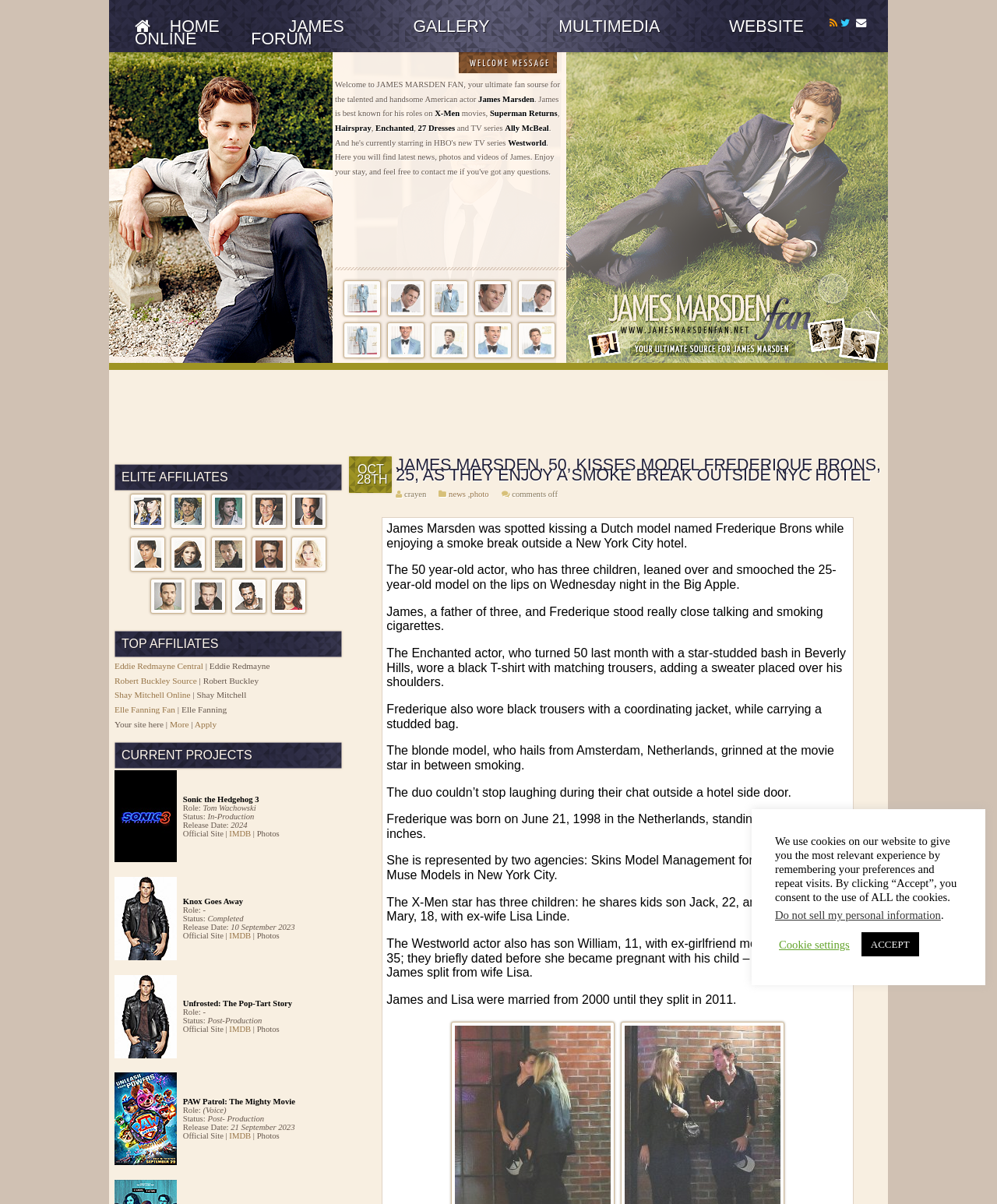Return the bounding box coordinates of the UI element that corresponds to this description: "Cookie settings". The coordinates must be given as four float numbers in the range of 0 and 1, [left, top, right, bottom].

[0.781, 0.778, 0.852, 0.79]